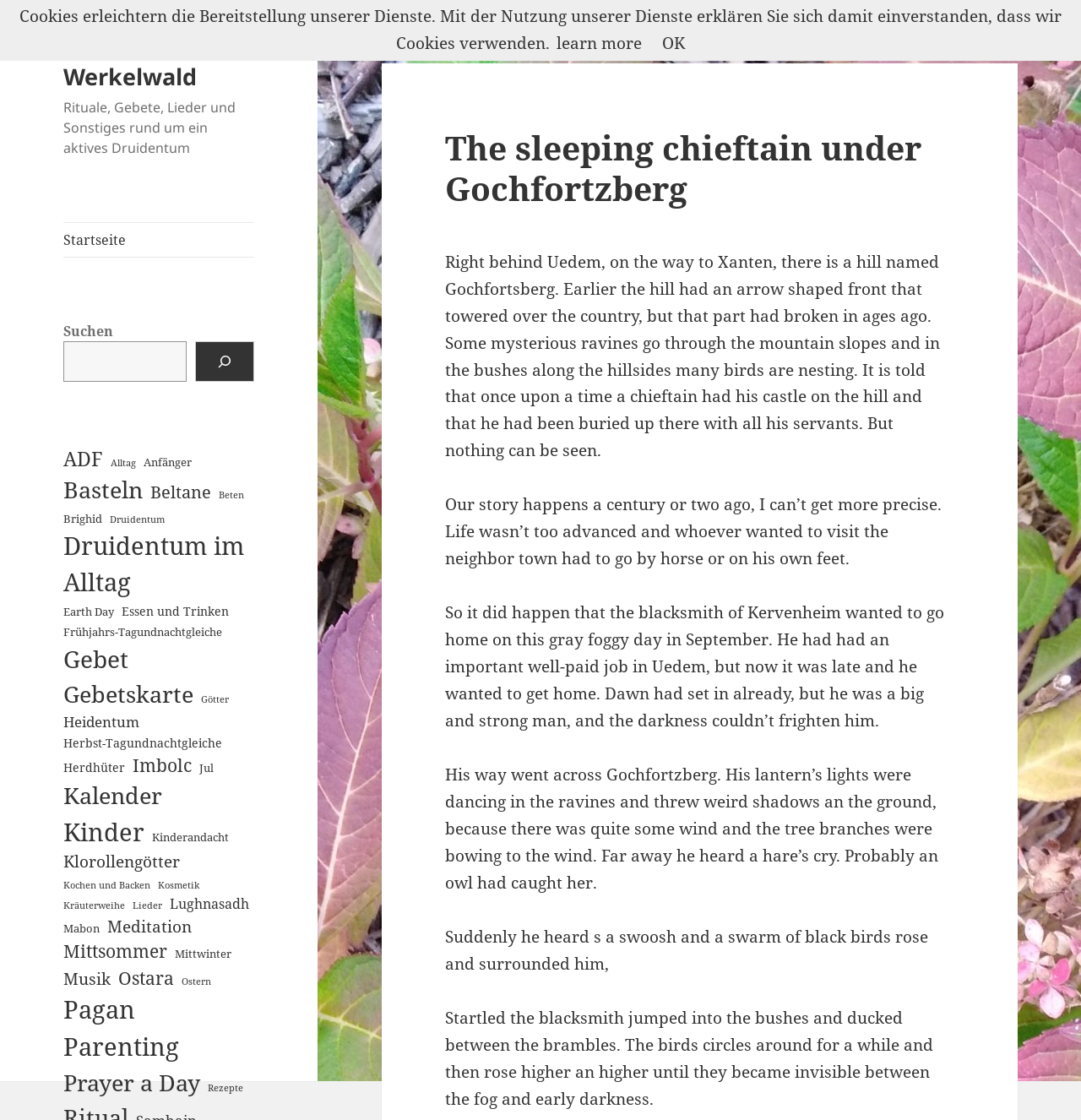Identify the bounding box coordinates of the region that needs to be clicked to carry out this instruction: "Explore ADF". Provide these coordinates as four float numbers ranging from 0 to 1, i.e., [left, top, right, bottom].

[0.059, 0.398, 0.096, 0.423]